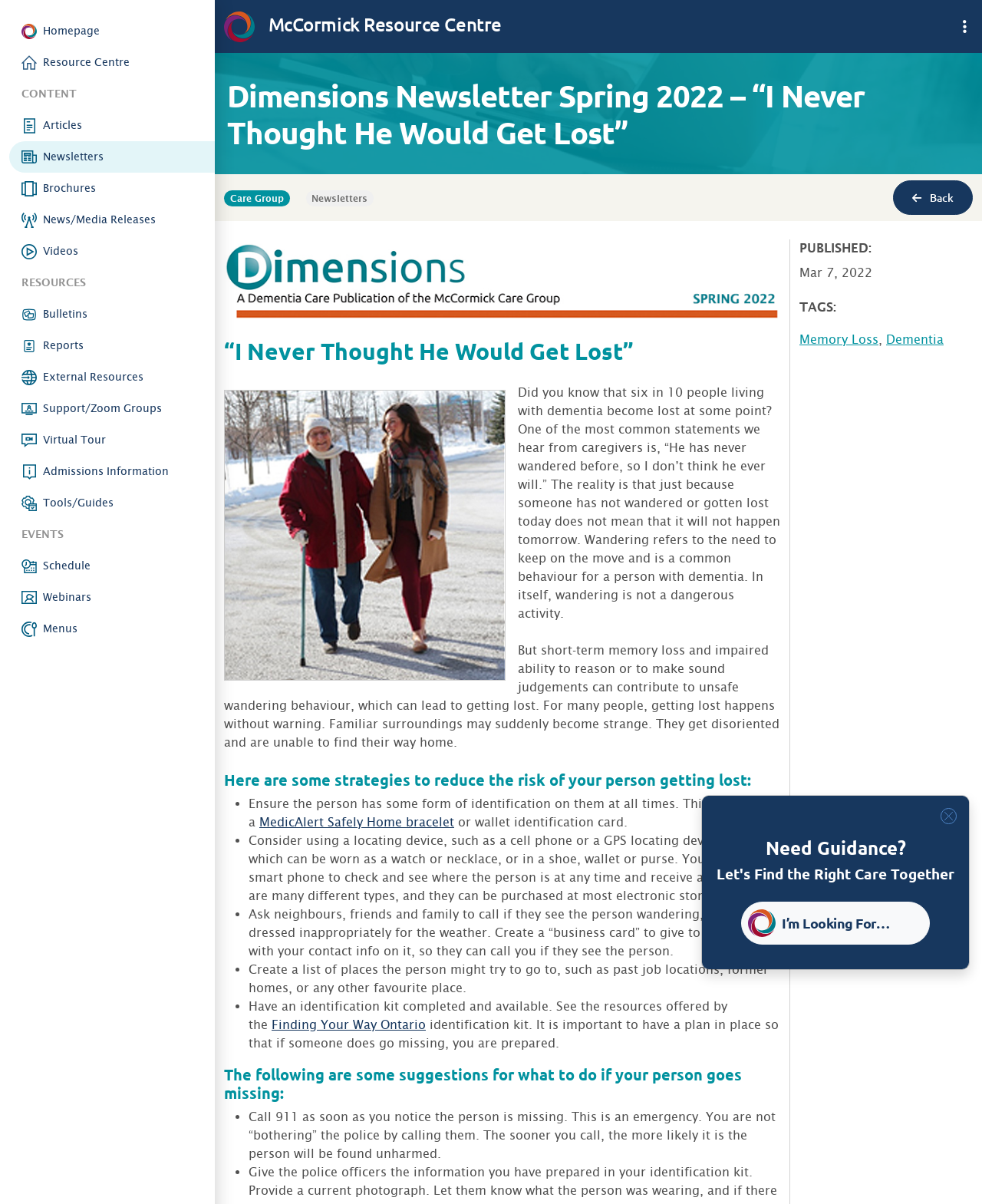Identify the bounding box coordinates for the element you need to click to achieve the following task: "Read the 'CONTENT' section". The coordinates must be four float values ranging from 0 to 1, formatted as [left, top, right, bottom].

[0.022, 0.073, 0.078, 0.083]